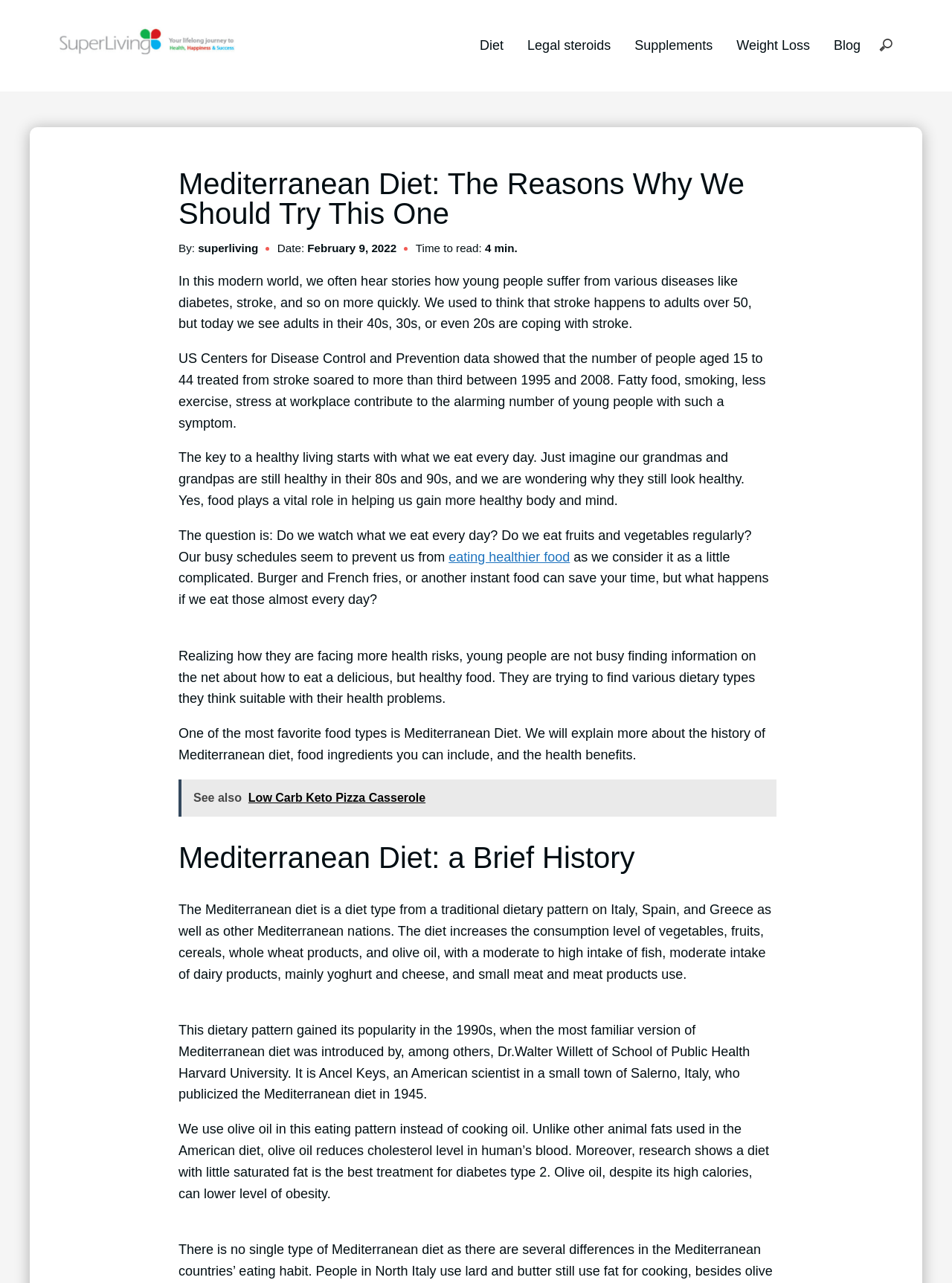Please provide a one-word or short phrase answer to the question:
What is the main difference between the Mediterranean diet and the American diet?

Use of olive oil